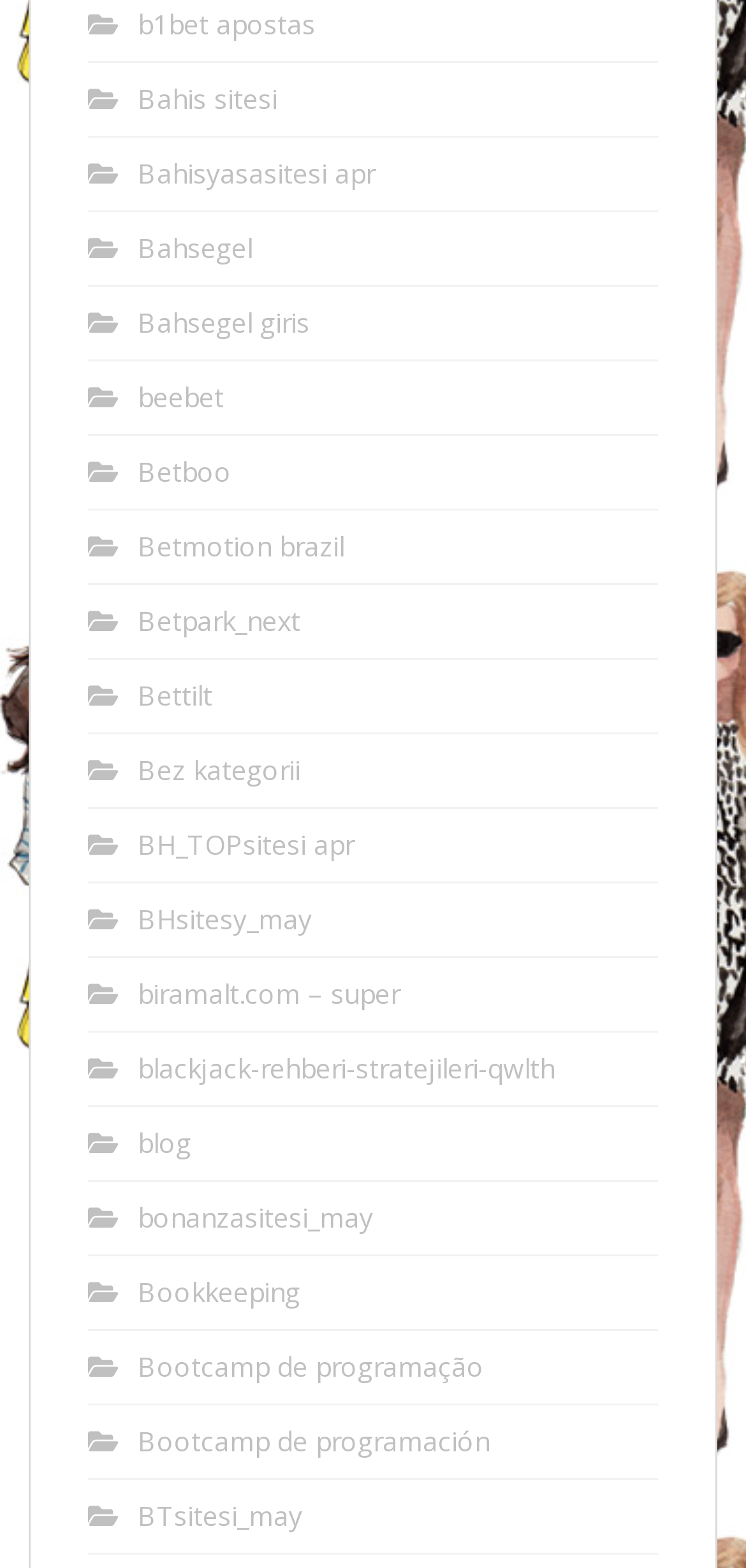Please identify the bounding box coordinates of the element's region that should be clicked to execute the following instruction: "visit b1bet apostas". The bounding box coordinates must be four float numbers between 0 and 1, i.e., [left, top, right, bottom].

[0.185, 0.004, 0.423, 0.027]